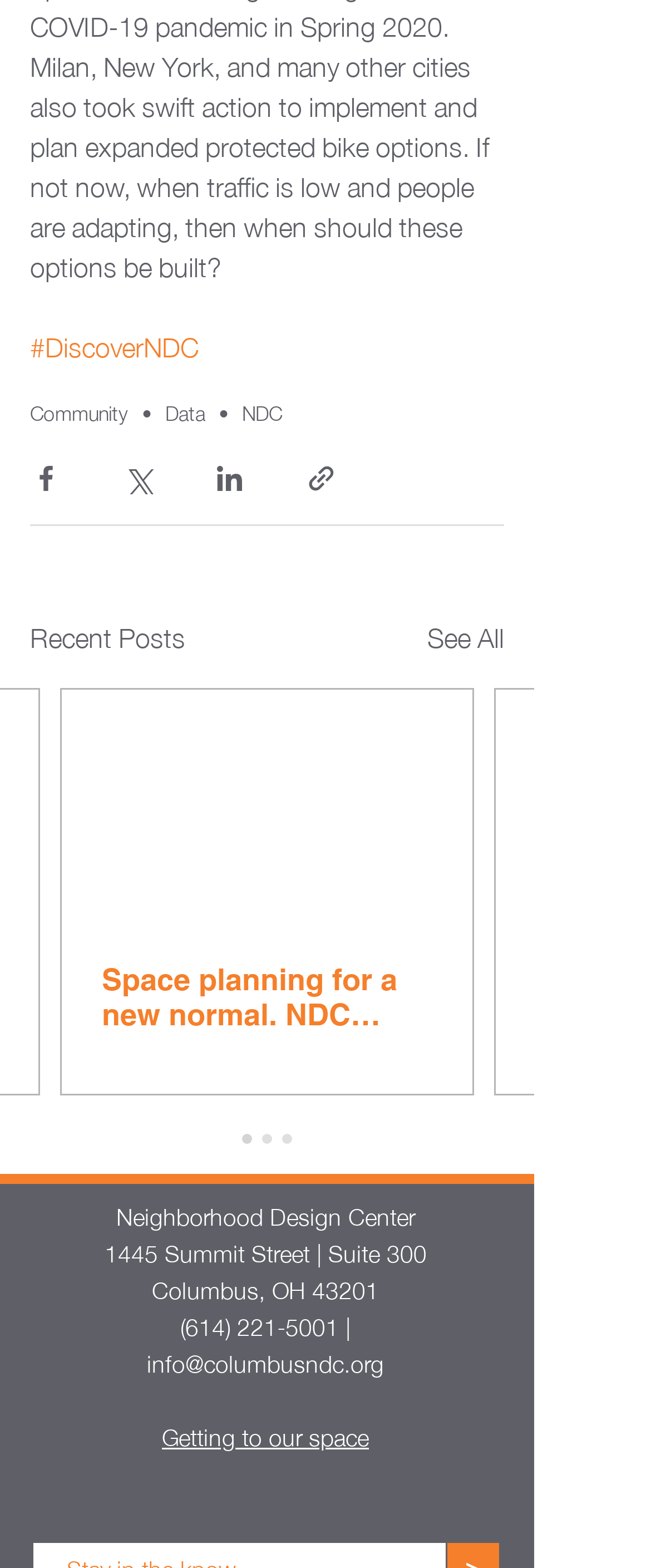Please identify the coordinates of the bounding box that should be clicked to fulfill this instruction: "Read the article about space planning".

[0.156, 0.613, 0.664, 0.658]